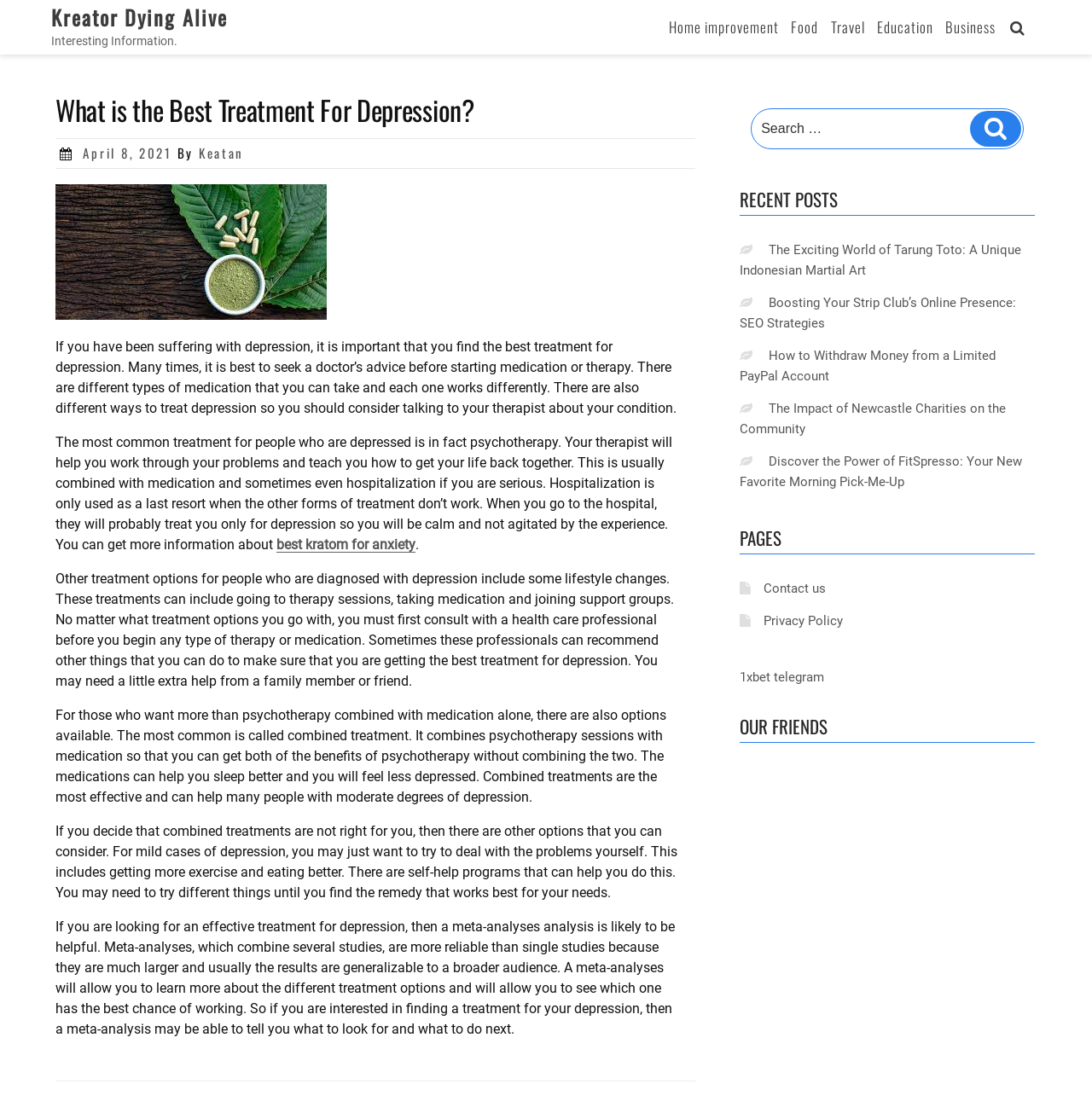For the given element description April 8, 2021April 8, 2021, determine the bounding box coordinates of the UI element. The coordinates should follow the format (top-left x, top-left y, bottom-right x, bottom-right y) and be within the range of 0 to 1.

[0.076, 0.129, 0.158, 0.146]